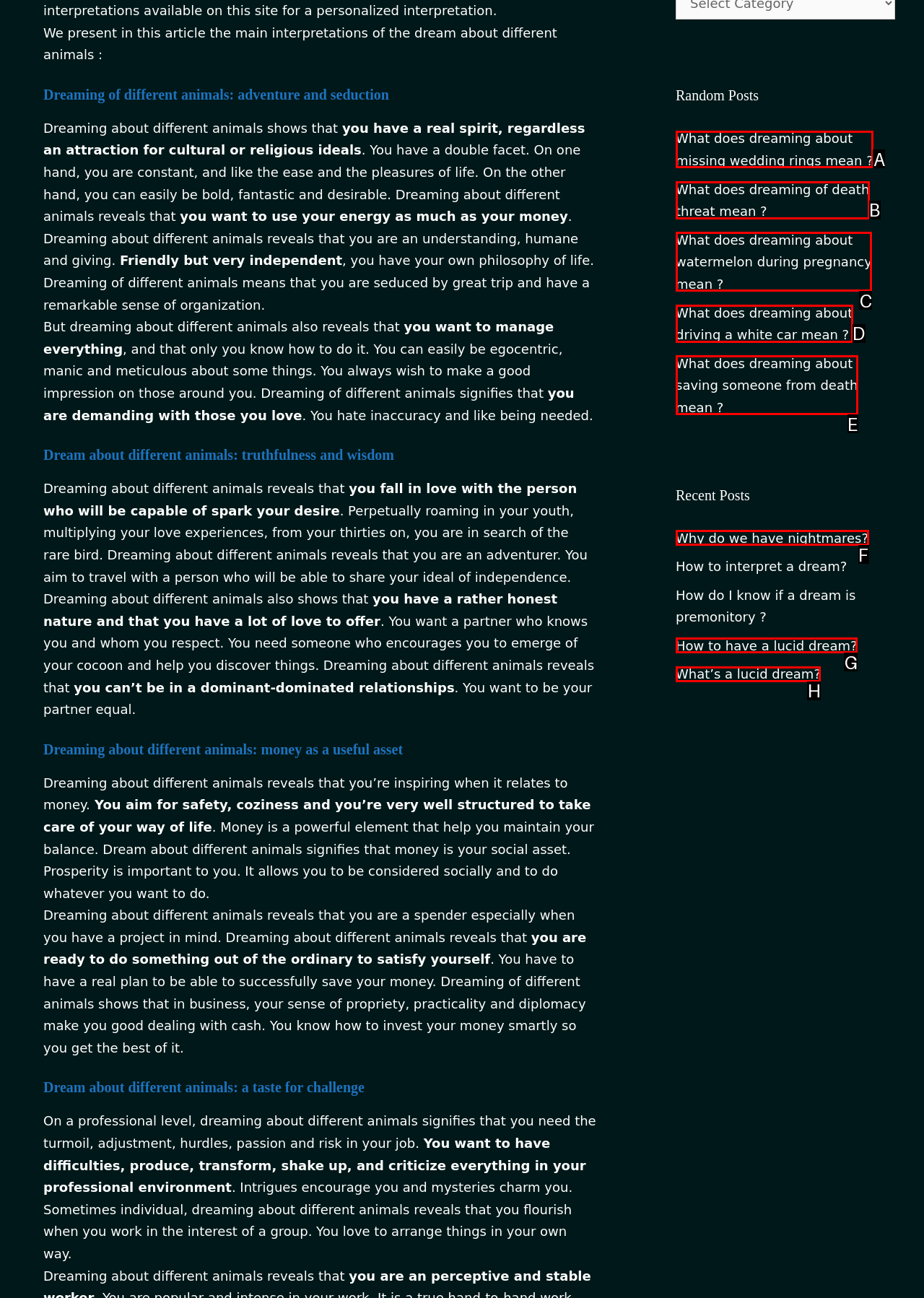Given the description: What’s a lucid dream?, select the HTML element that matches it best. Reply with the letter of the chosen option directly.

H